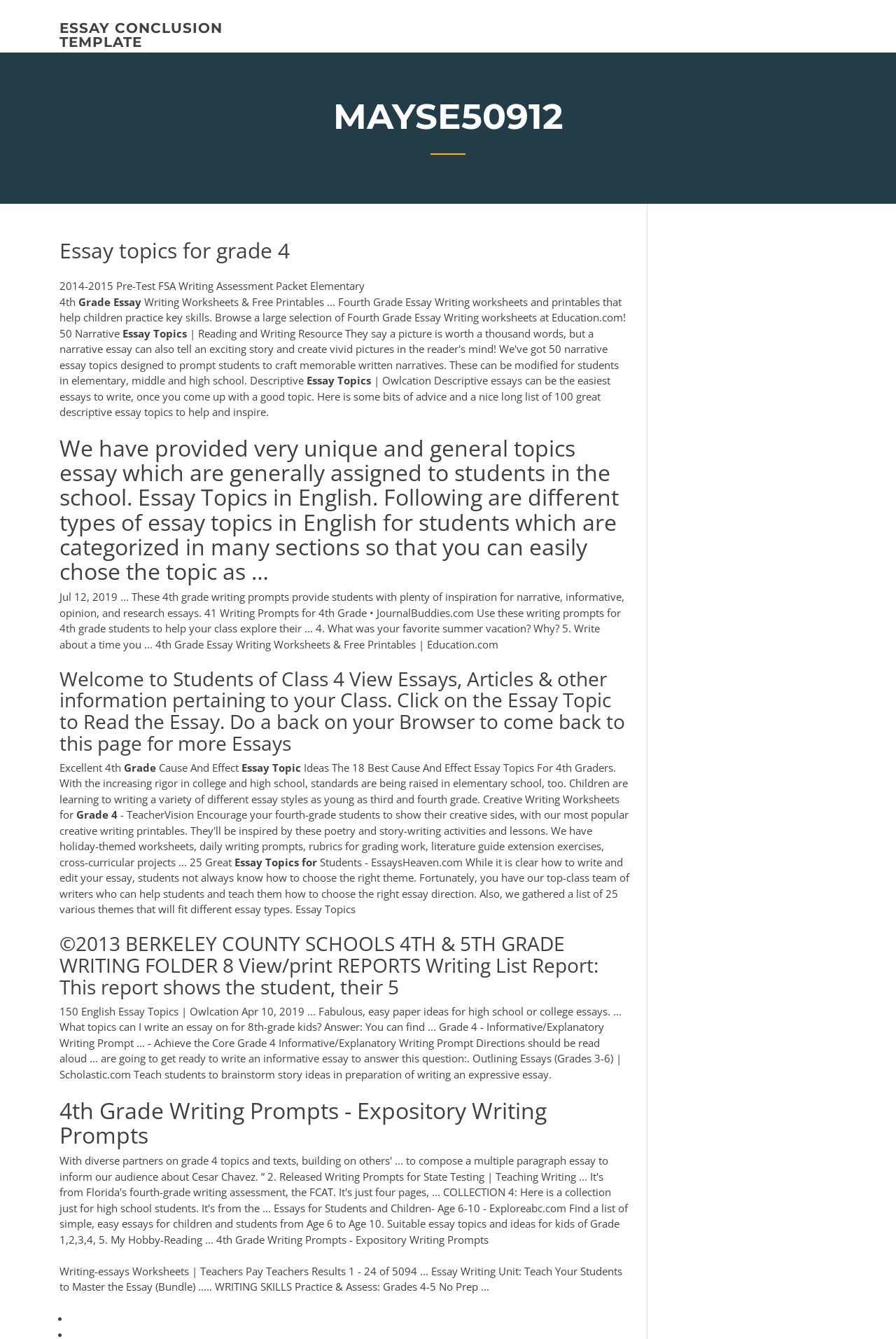Are there any specific writing prompts for summer vacation?
Respond to the question with a well-detailed and thorough answer.

Upon examining the webpage content, I can see that there is a specific writing prompt related to summer vacation. The prompt is 'What was your favorite summer vacation? Why?' and is mentioned in the text content of the webpage.